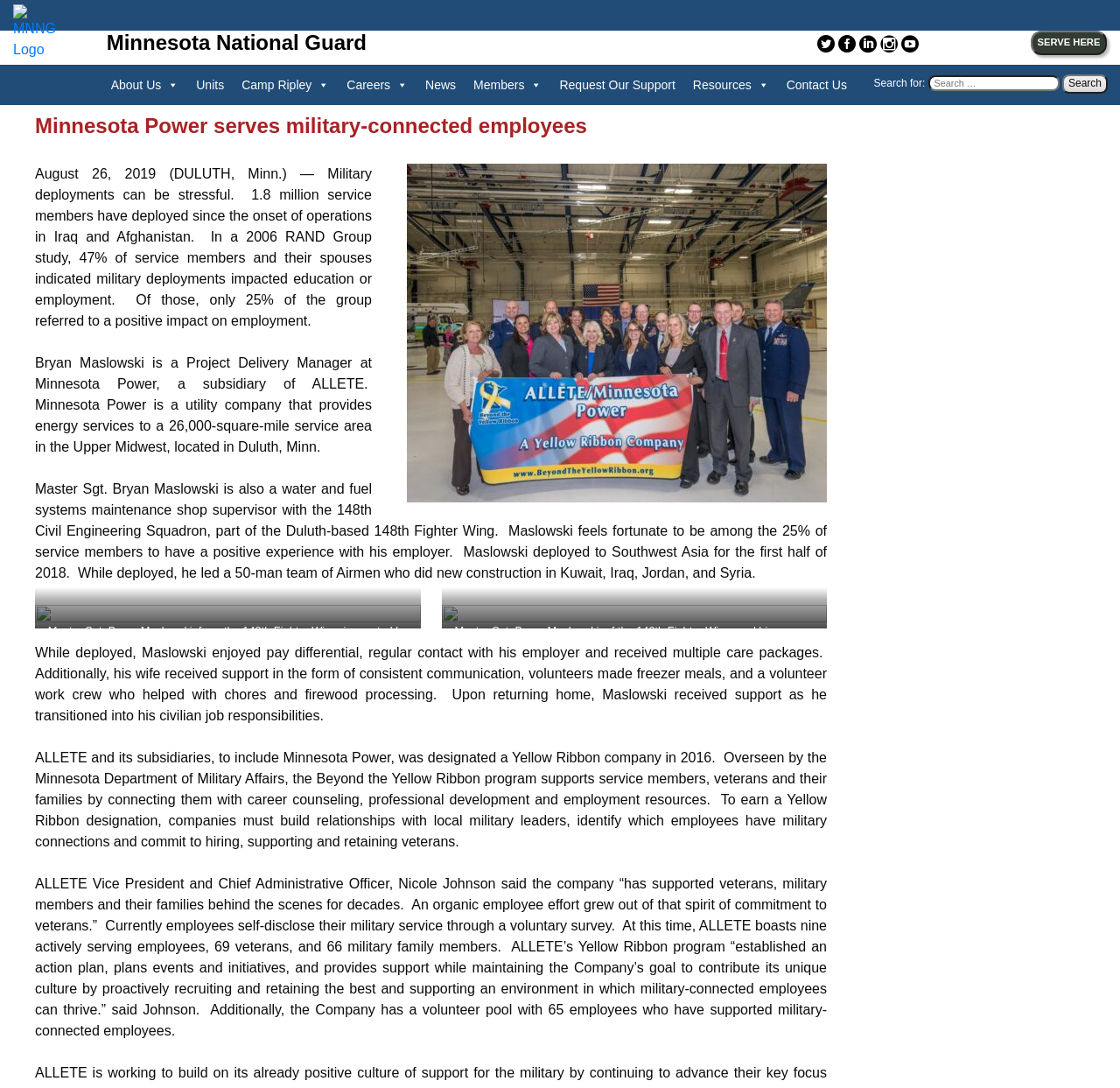Pinpoint the bounding box coordinates of the element that must be clicked to accomplish the following instruction: "Navigate to the ABOUT page". The coordinates should be in the format of four float numbers between 0 and 1, i.e., [left, top, right, bottom].

None